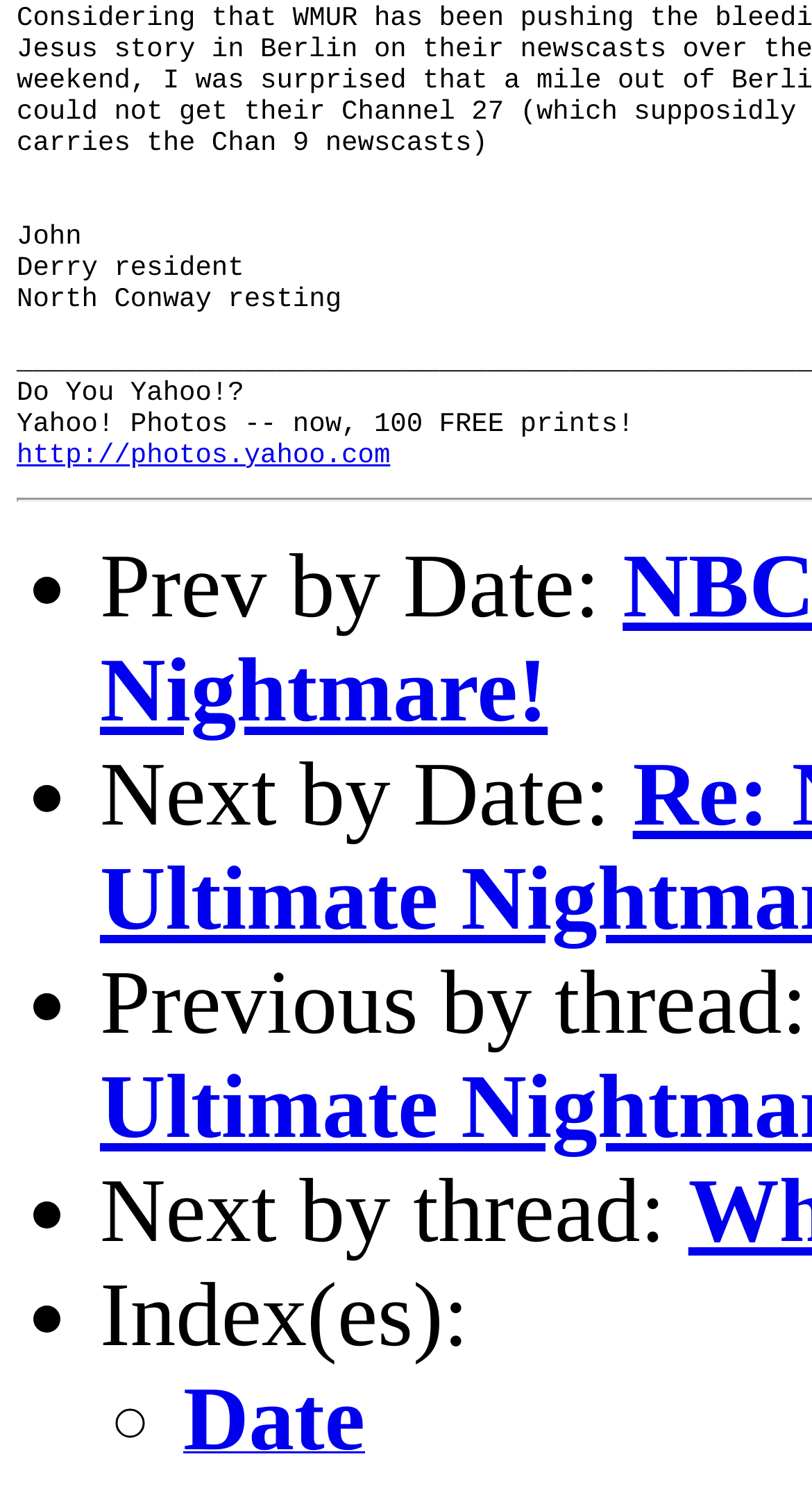What is the function of the '•' symbols?
Provide an in-depth and detailed explanation in response to the question.

The '•' symbols are list markers that separate and highlight different navigation options, such as 'Prev by Date:', 'Next by Date:', and 'Next by thread:', indicating that they are part of a list of navigation links.